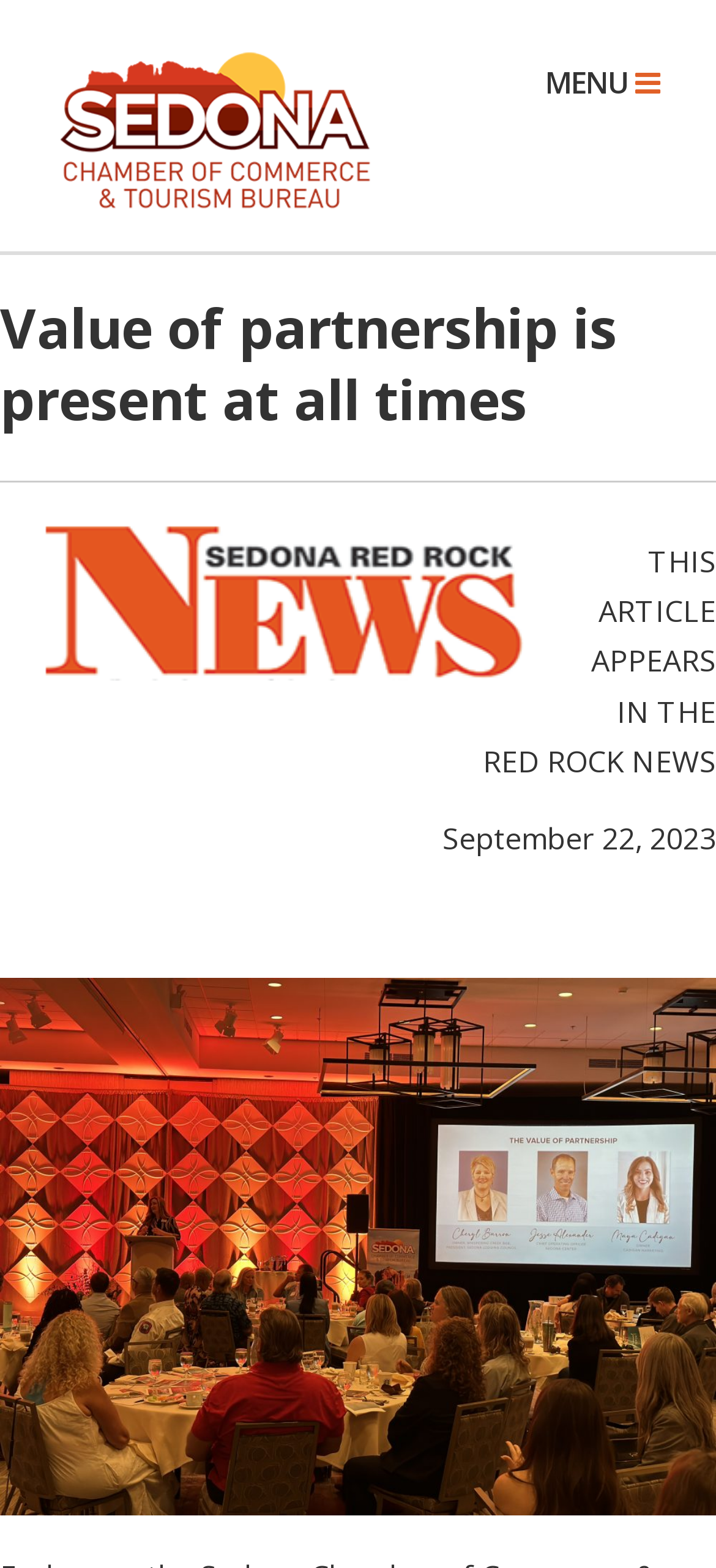Locate the bounding box coordinates of the area you need to click to fulfill this instruction: 'Click on the 'JOIN US' link'. The coordinates must be in the form of four float numbers ranging from 0 to 1: [left, top, right, bottom].

[0.077, 0.273, 0.923, 0.296]